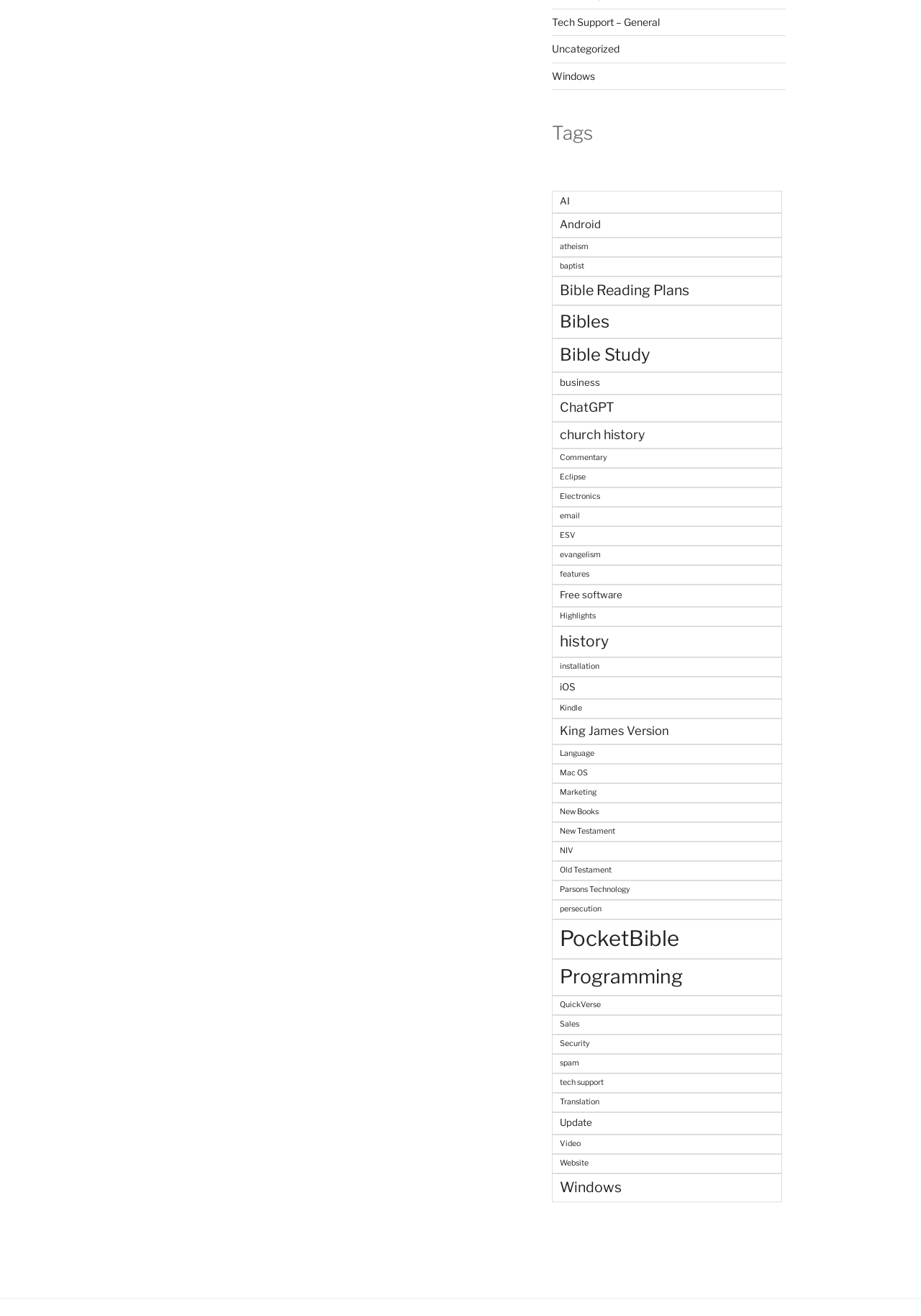Determine the bounding box coordinates of the region that needs to be clicked to achieve the task: "Call to schedule a pickup truck rental".

None